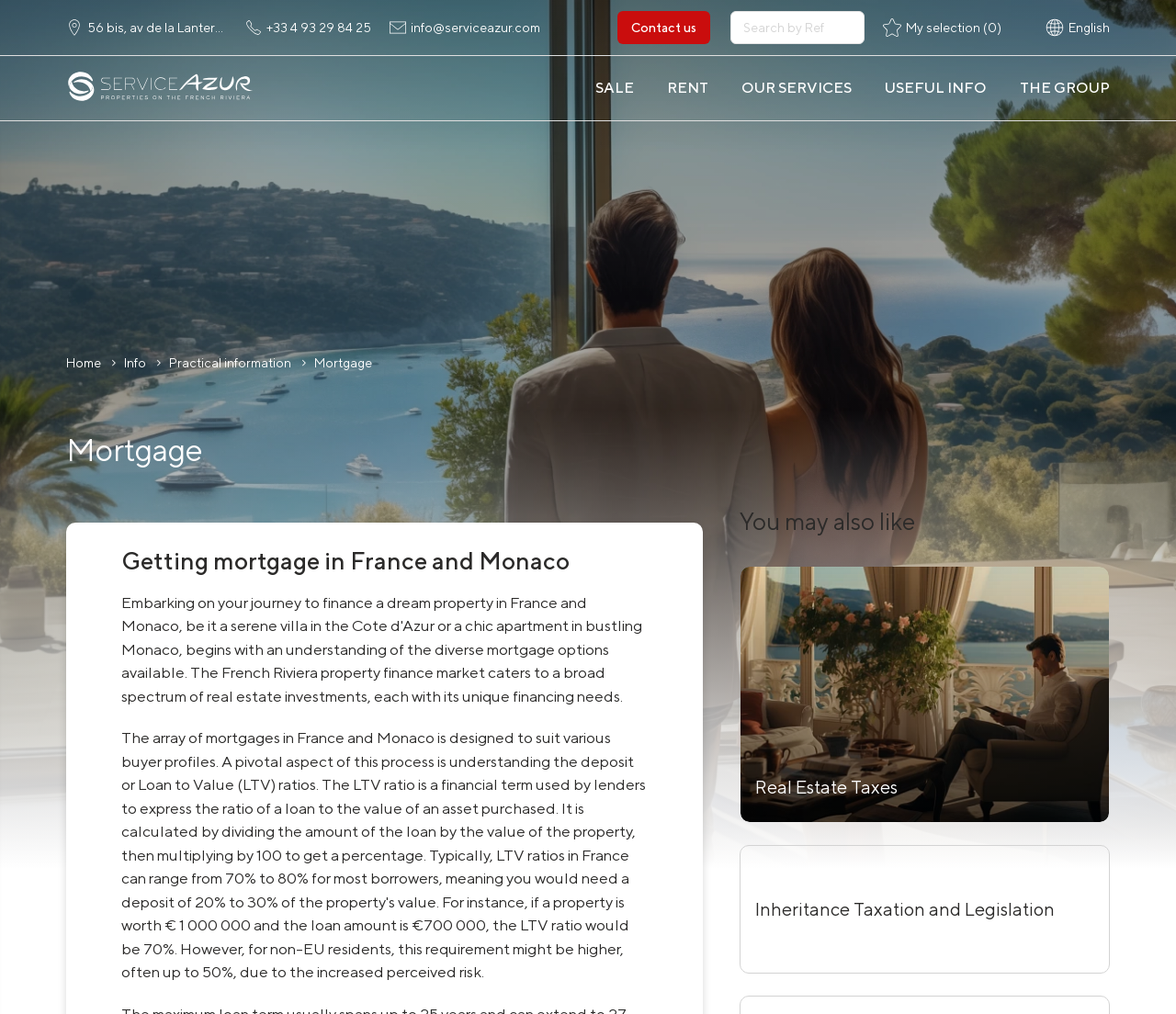Answer the following query with a single word or phrase:
What is the topic of the webpage?

Mortgage